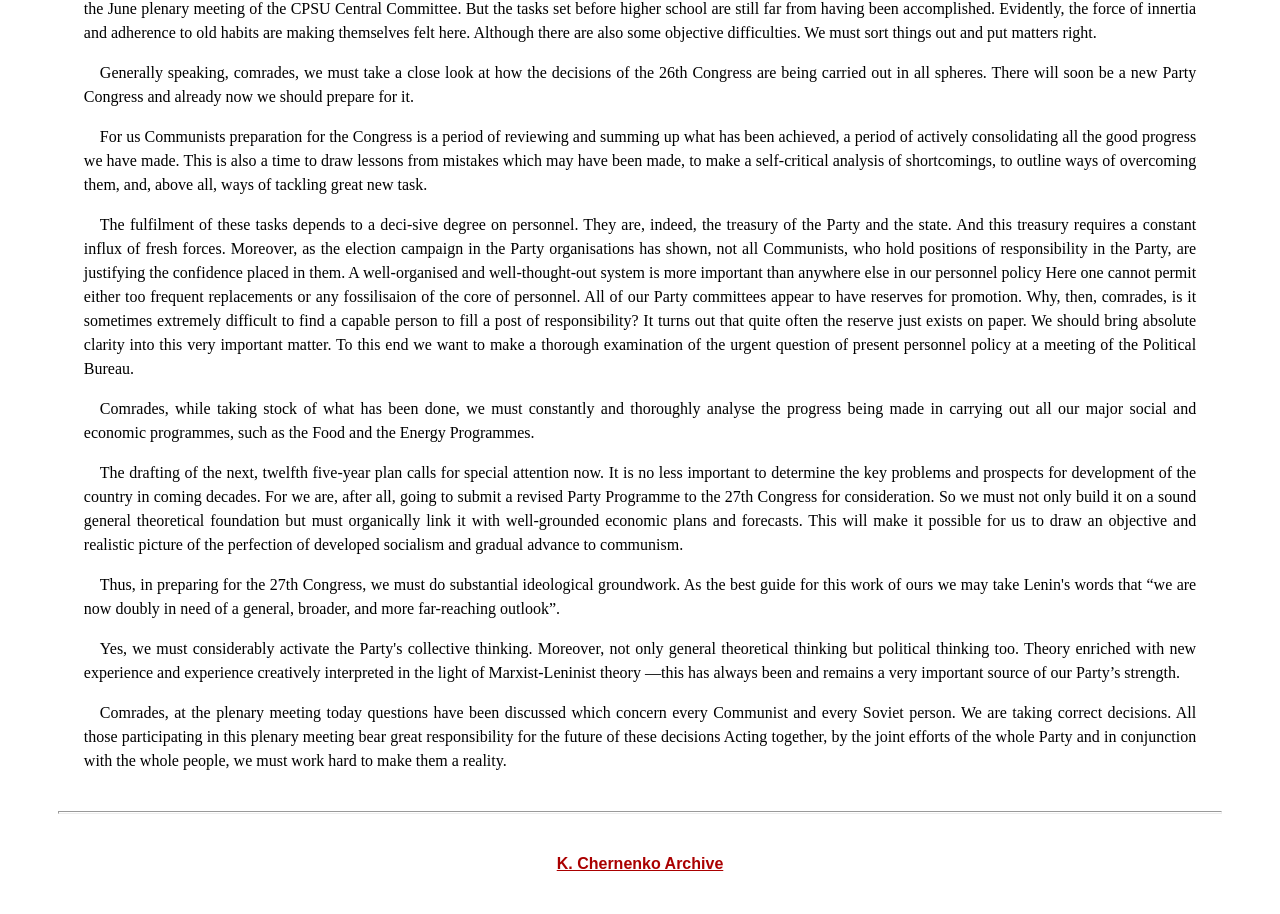Based on the image, please elaborate on the answer to the following question:
What is the main topic of this text?

The text mentions the 26th Congress, the upcoming new Party Congress, and the preparation for it, indicating that the main topic is related to the Party Congress.